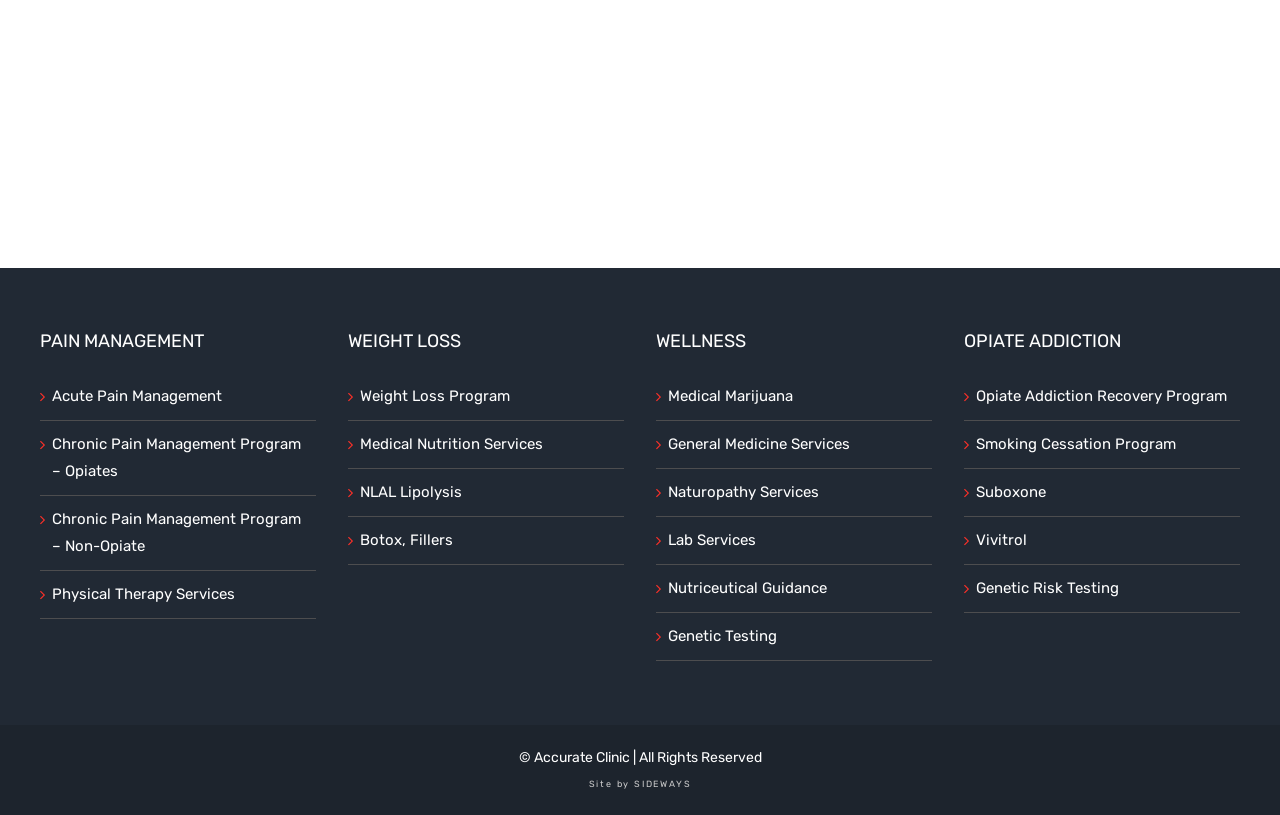Locate the UI element described by Physical Therapy Services in the provided webpage screenshot. Return the bounding box coordinates in the format (top-left x, top-left y, bottom-right x, bottom-right y), ensuring all values are between 0 and 1.

[0.041, 0.712, 0.239, 0.746]